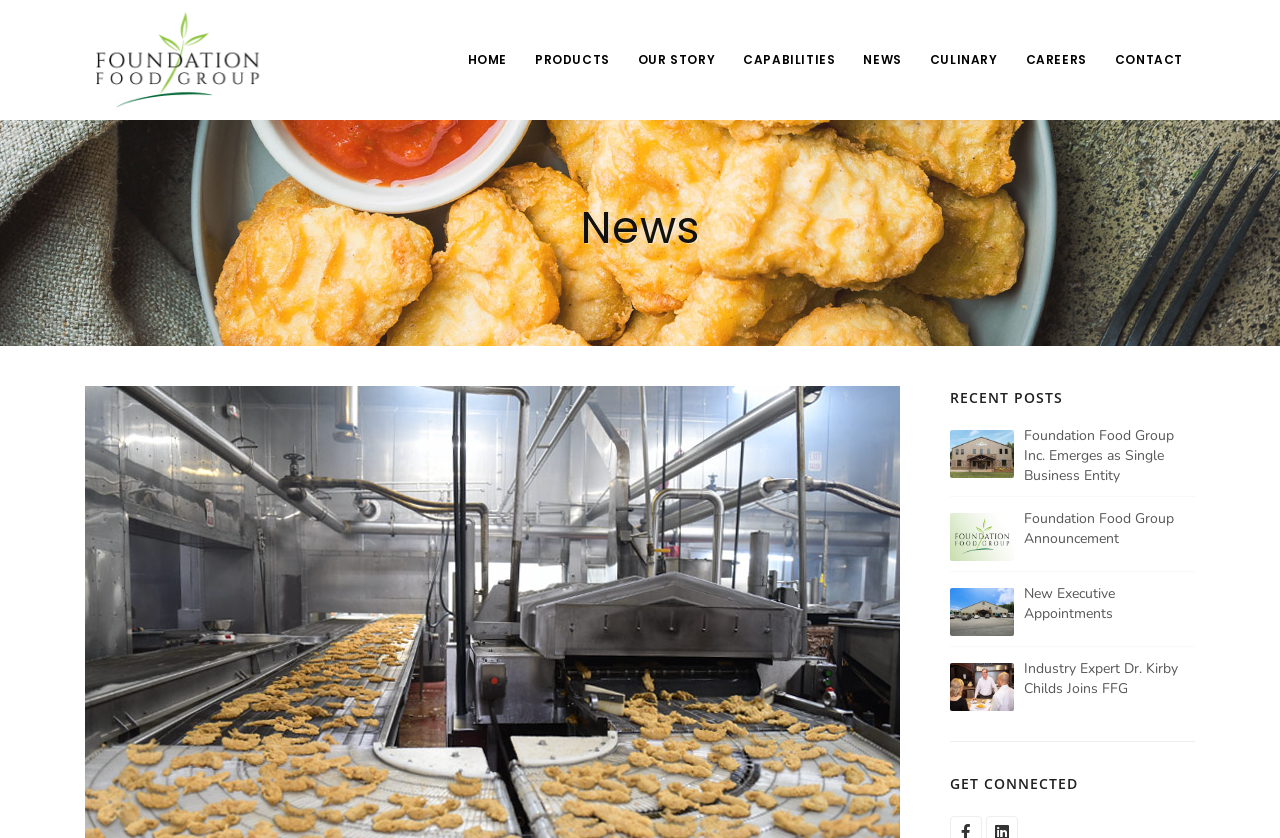Identify the bounding box coordinates for the UI element that matches this description: "Our Story".

[0.489, 0.049, 0.568, 0.093]